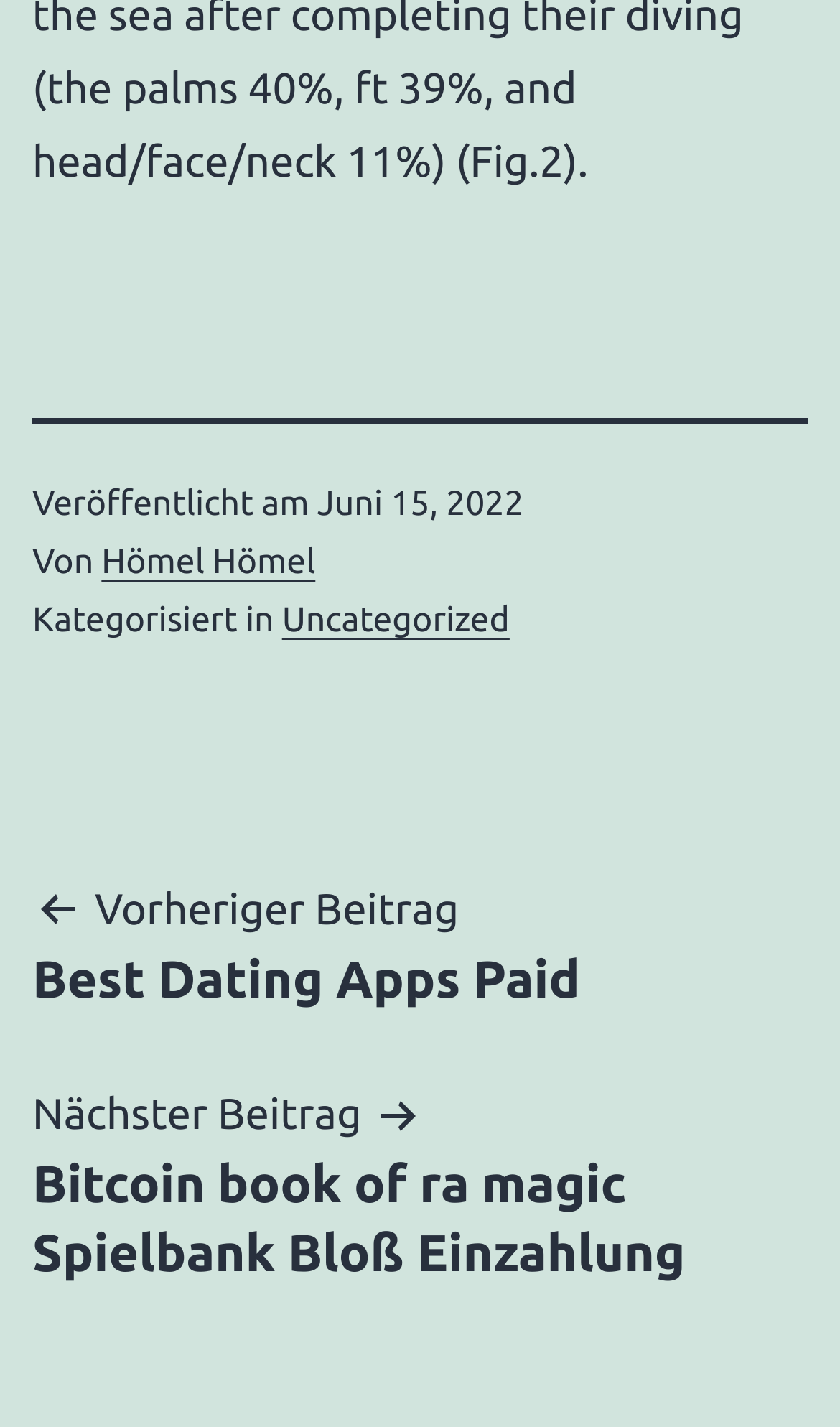What is the title of the next article?
Could you give a comprehensive explanation in response to this question?

I found the title of the next article by looking at the navigation section of the webpage, where it says 'Nächster Beitrag' followed by the title 'Bitcoin book of ra magic Spielbank Bloß Einzahlung'.